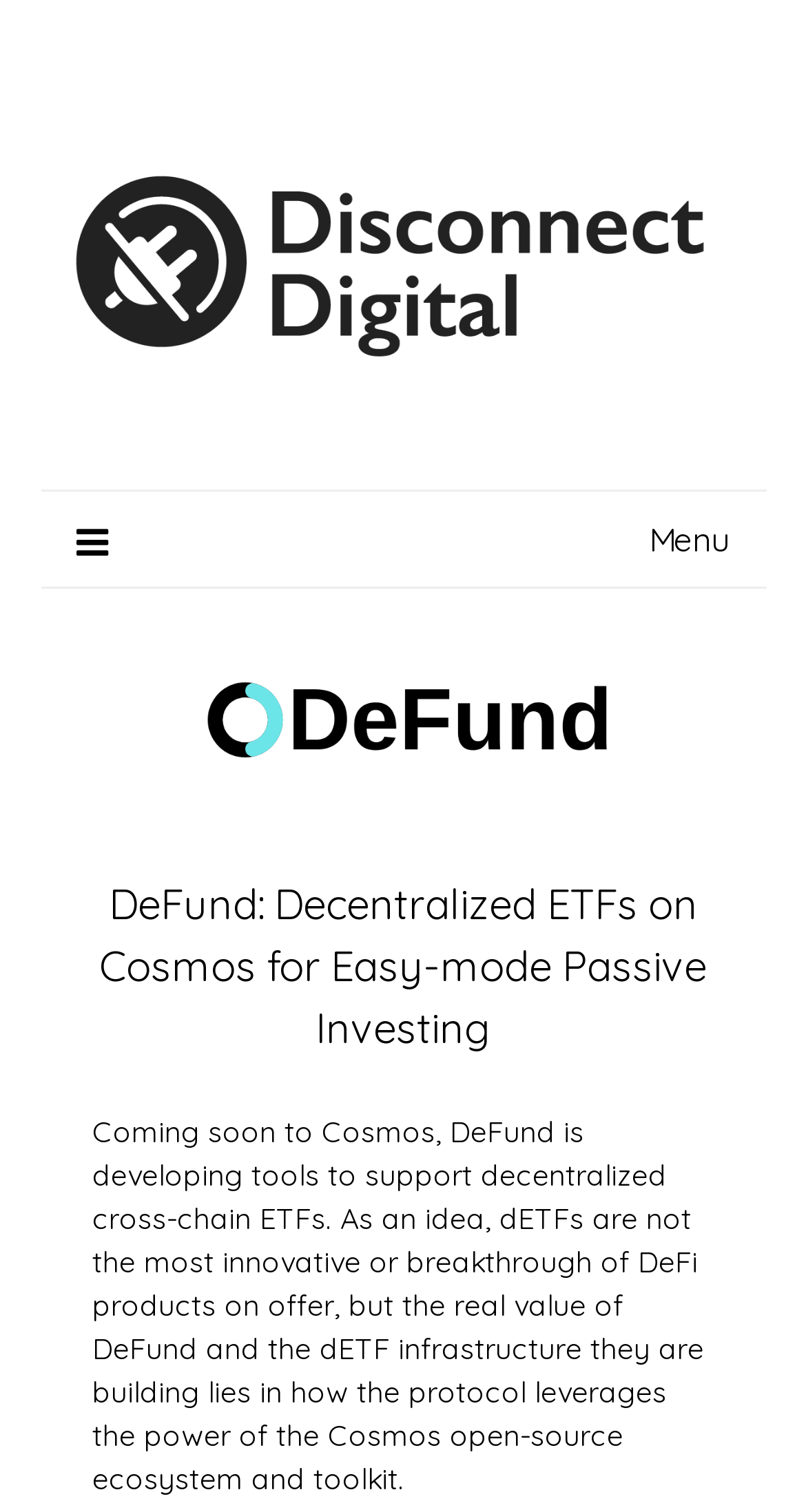What type of financial products is DeFund focused on?
Please answer the question with a detailed response using the information from the screenshot.

The webpage mentions that DeFund is developing tools to support decentralized cross-chain ETFs, which indicates that the protocol is focused on Exchange-Traded Funds.